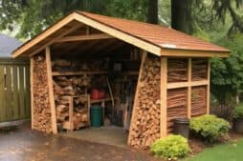Give a thorough description of the image, including any visible elements and their relationships.

This image depicts a charming wooden shed, designed primarily for storing firewood. The shed features a classic gable roof with wooden shingles, complementing the rustic aesthetics of the surrounding greenery. Its sides are a combination of open sections filled with neatly stacked logs, showcasing an organized approach to firewood storage. The interior reveals various gardening tools and equipment, hinting at its multifunctional use beyond just wood storage. Lush plants flank the entrance, enhancing the natural beauty of the setting, making it a practical yet visually appealing addition to any garden space.